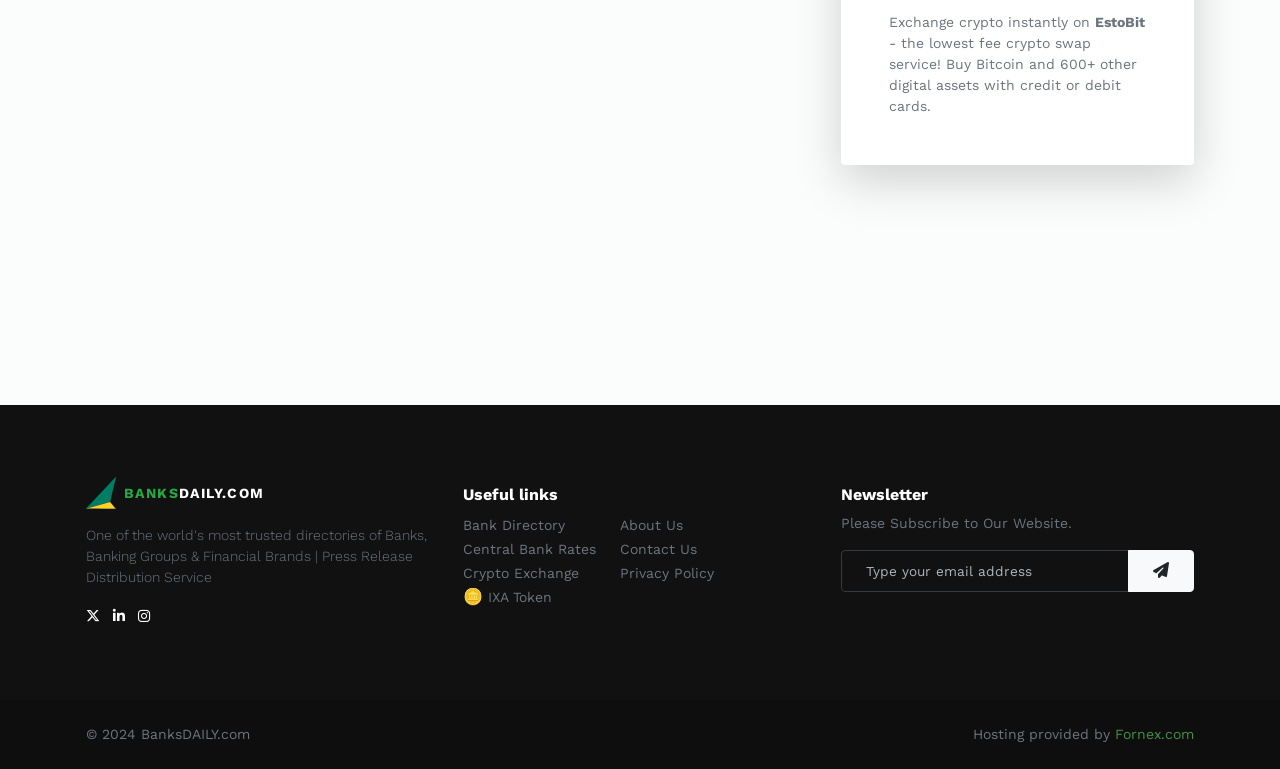Determine the bounding box coordinates for the area you should click to complete the following instruction: "Click on the Bank Directory link".

[0.362, 0.672, 0.442, 0.692]